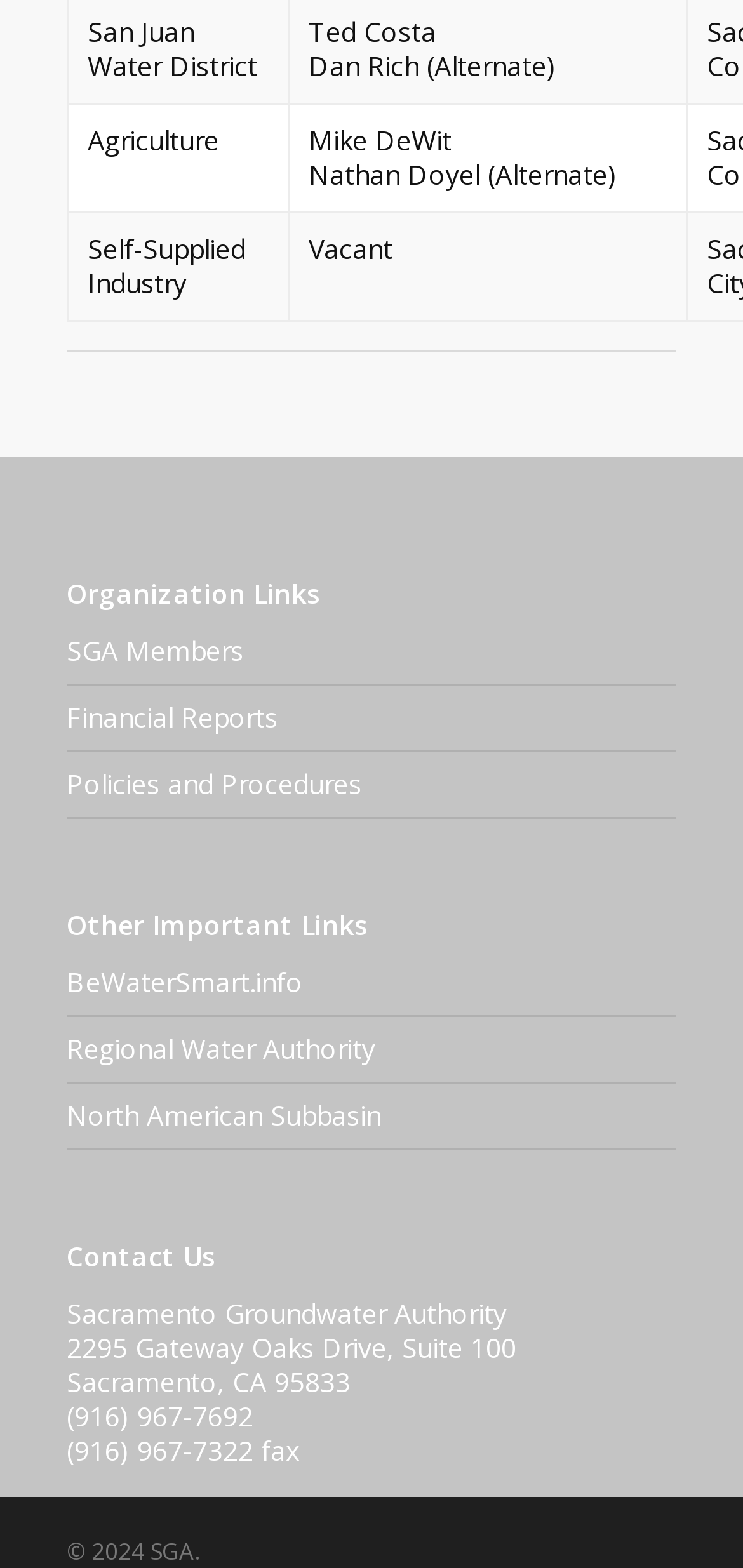Respond to the question below with a concise word or phrase:
How many grid cells are there?

4